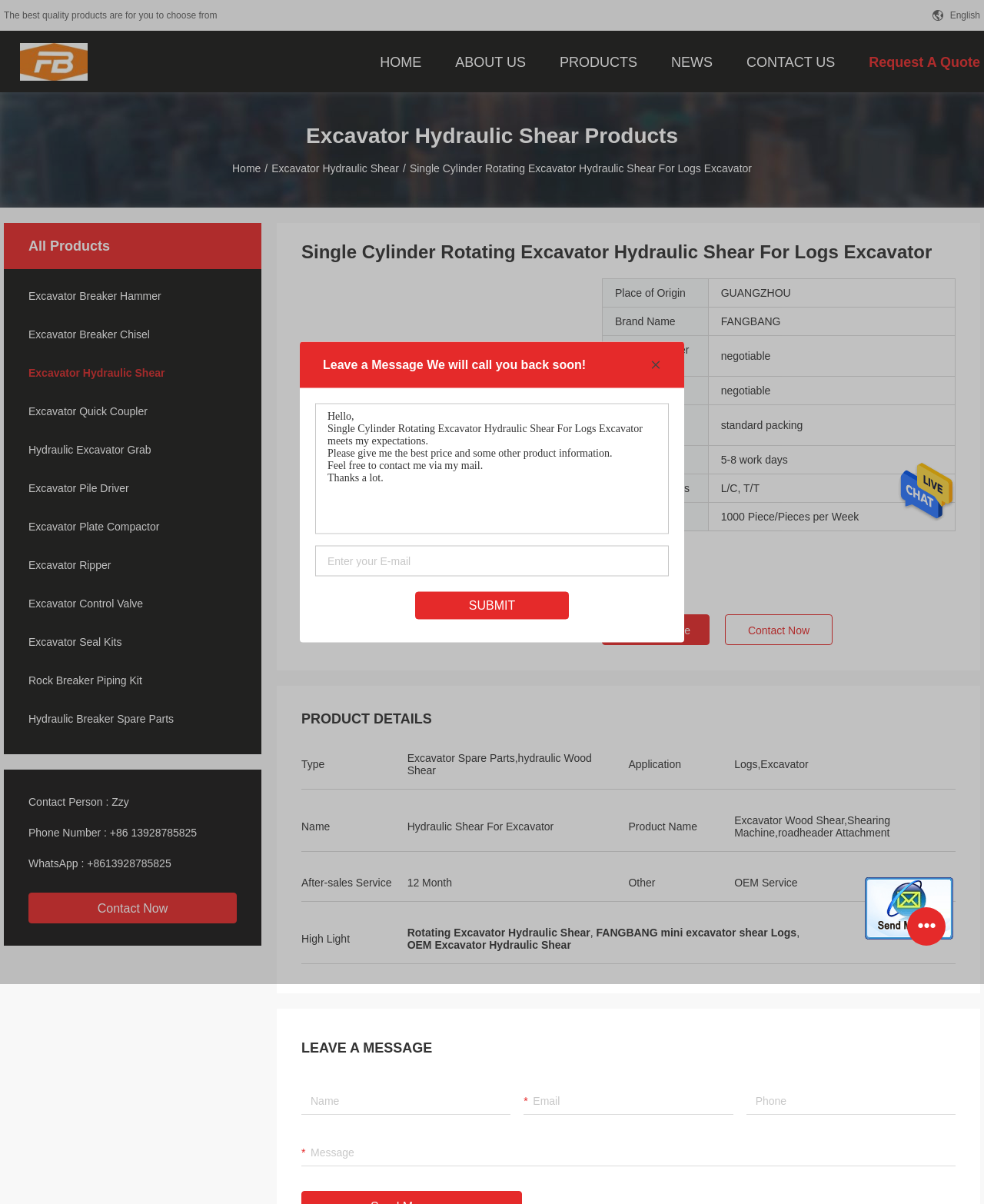Using details from the image, please answer the following question comprehensively:
How many work days does it take to deliver the product?

I found the delivery time by looking at the table with product details, where the 'Delivery Time' column has the value '5-8 work days'.